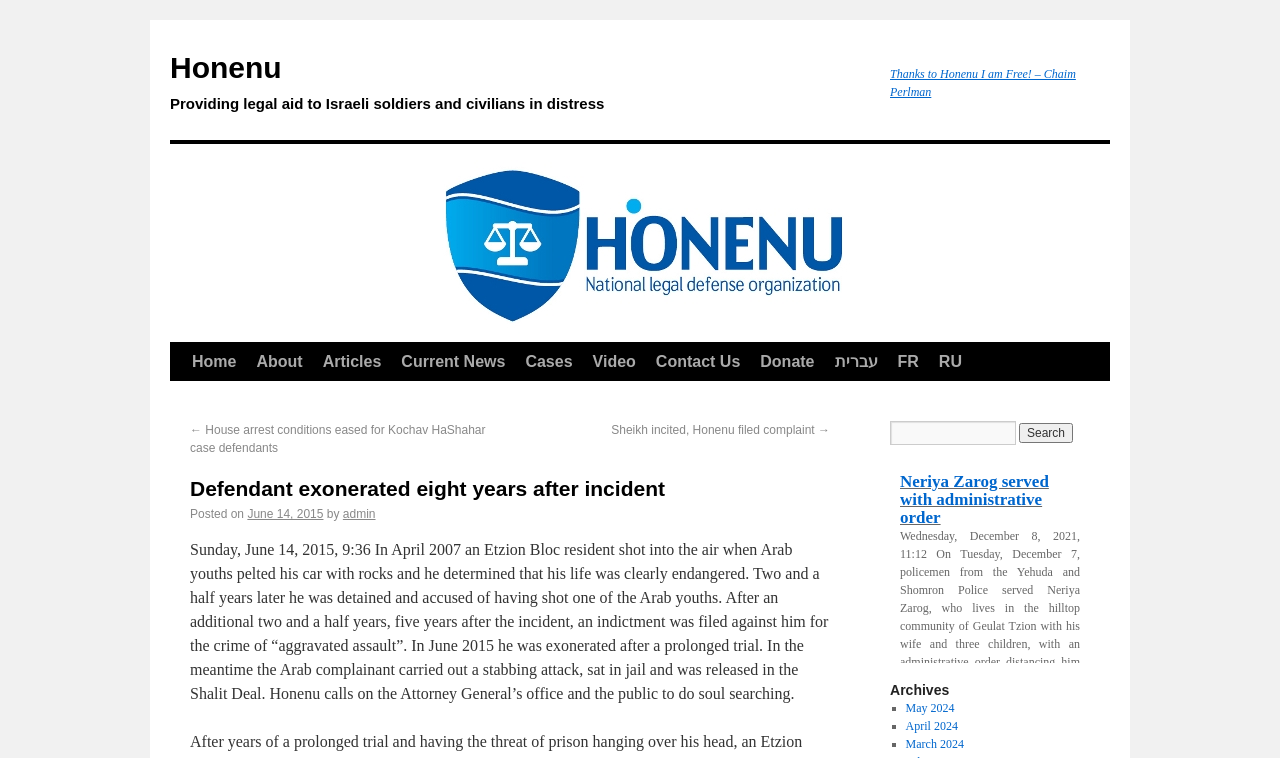Locate the bounding box coordinates of the element I should click to achieve the following instruction: "Visit the 'Cases' page".

[0.403, 0.453, 0.455, 0.503]